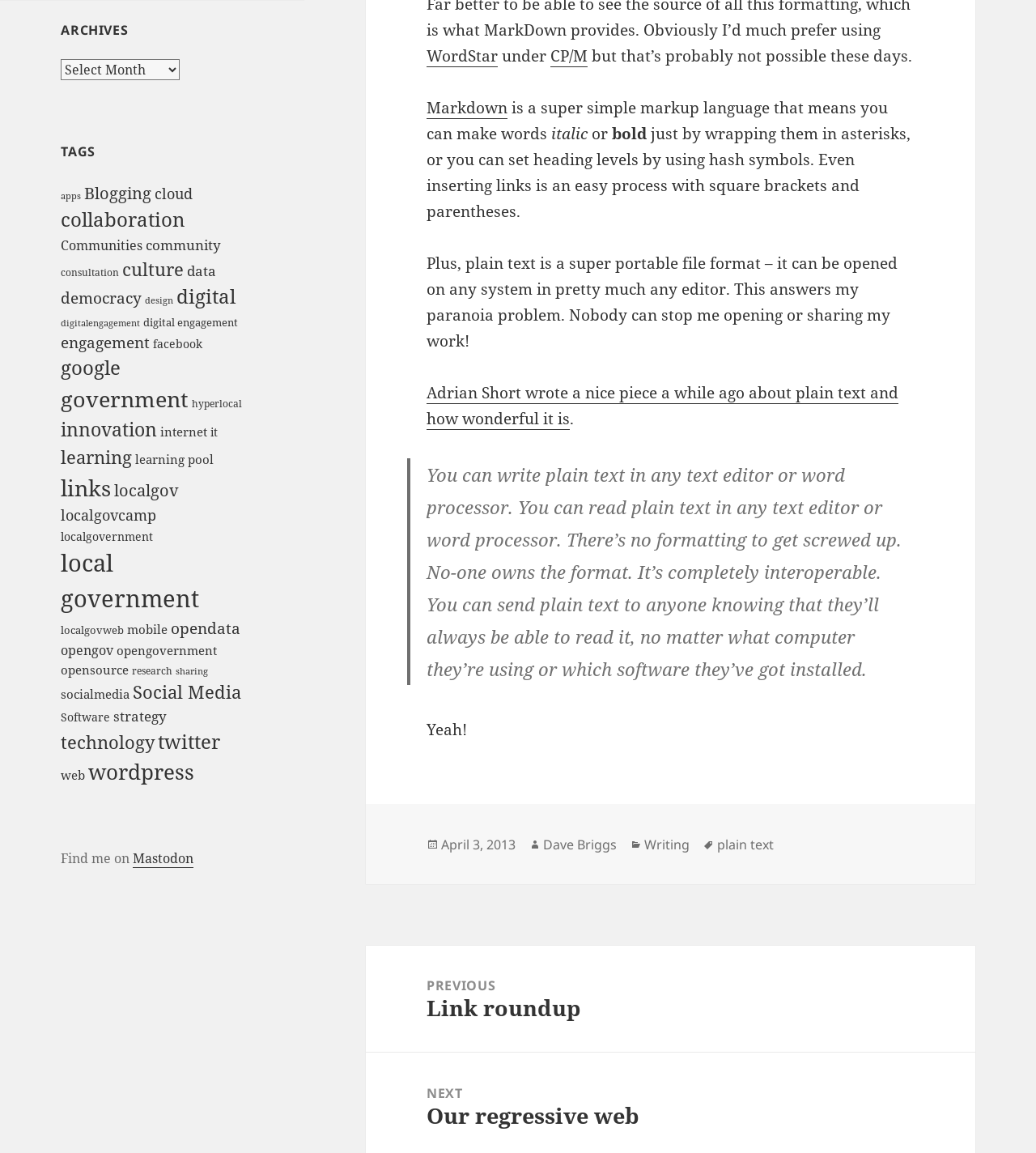Determine the bounding box coordinates for the HTML element described here: "Previous Previous post: Link roundup".

[0.353, 0.82, 0.941, 0.912]